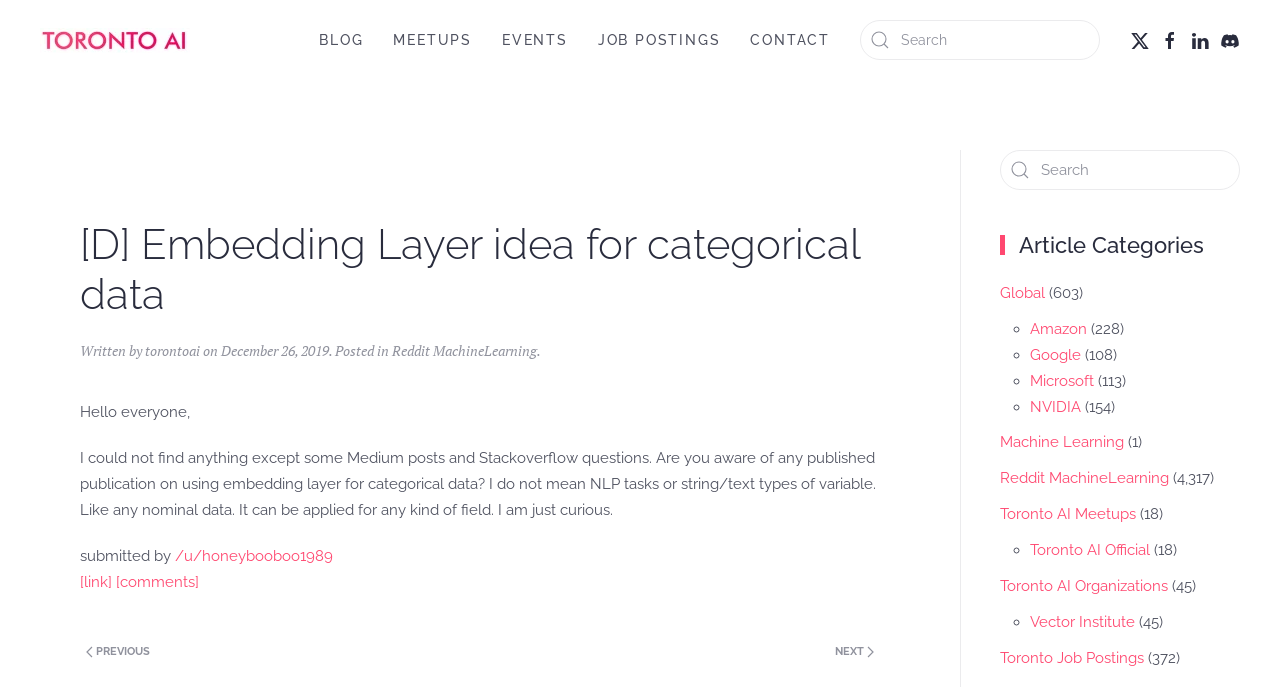Determine the bounding box coordinates of the region that needs to be clicked to achieve the task: "Click the 'Register' link".

None